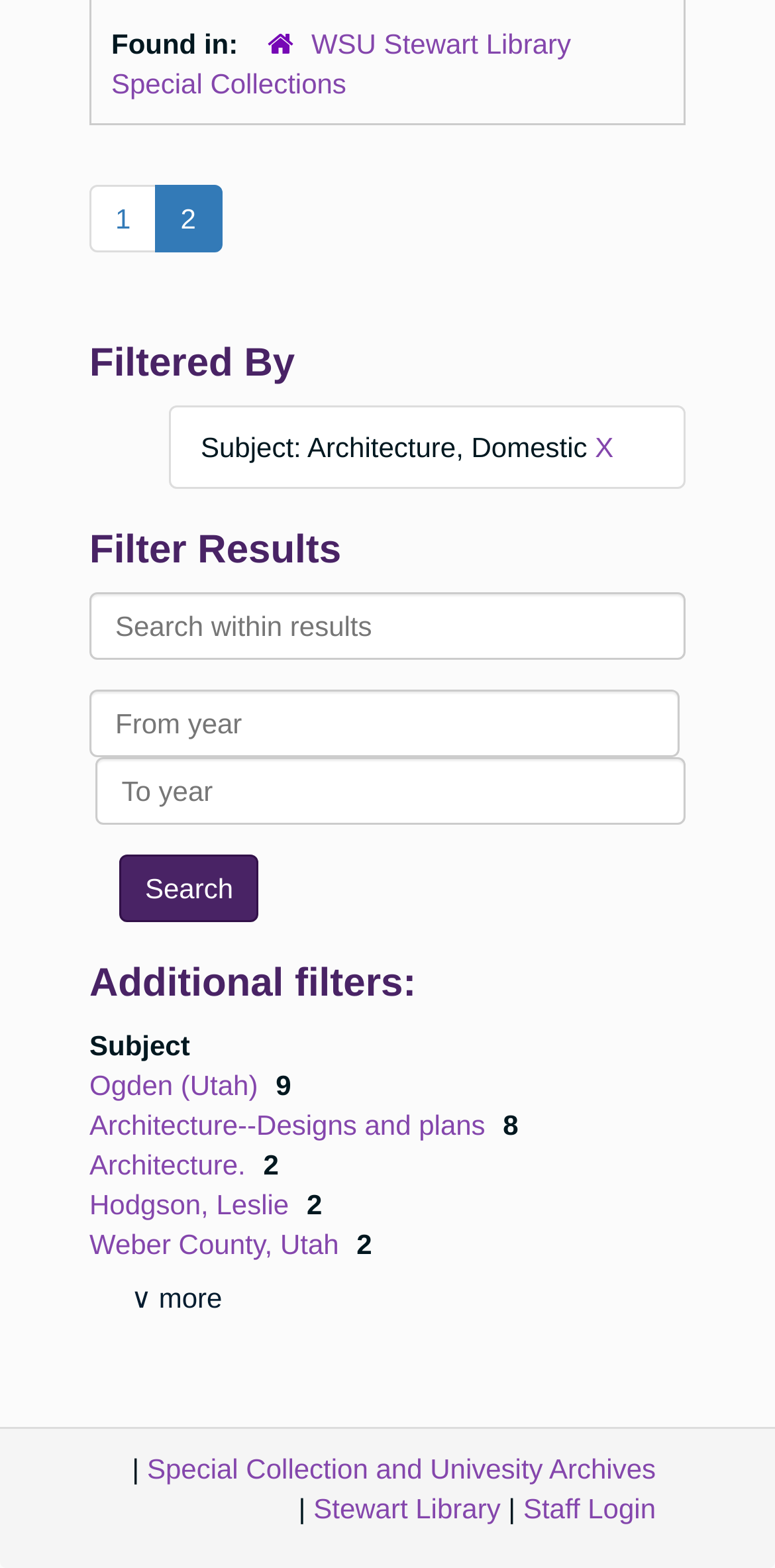What is the current filter applied?
Give a detailed explanation using the information visible in the image.

The current filter applied is 'Architecture, Domestic' as indicated by the 'Filtered By' heading and the 'Subject: Architecture, Domestic' static text.